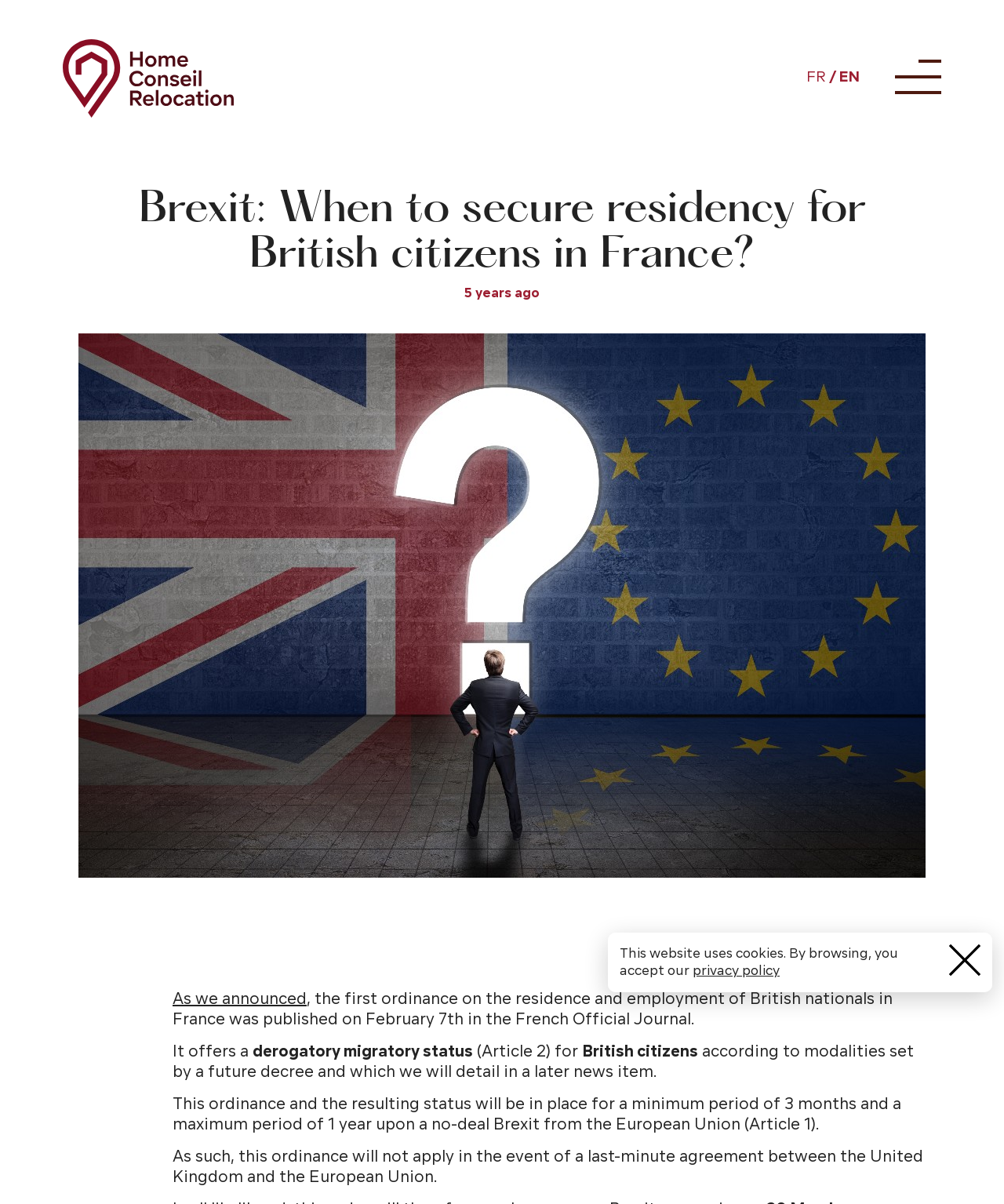What is the maximum period of the ordinance?
Look at the image and answer with only one word or phrase.

1 year